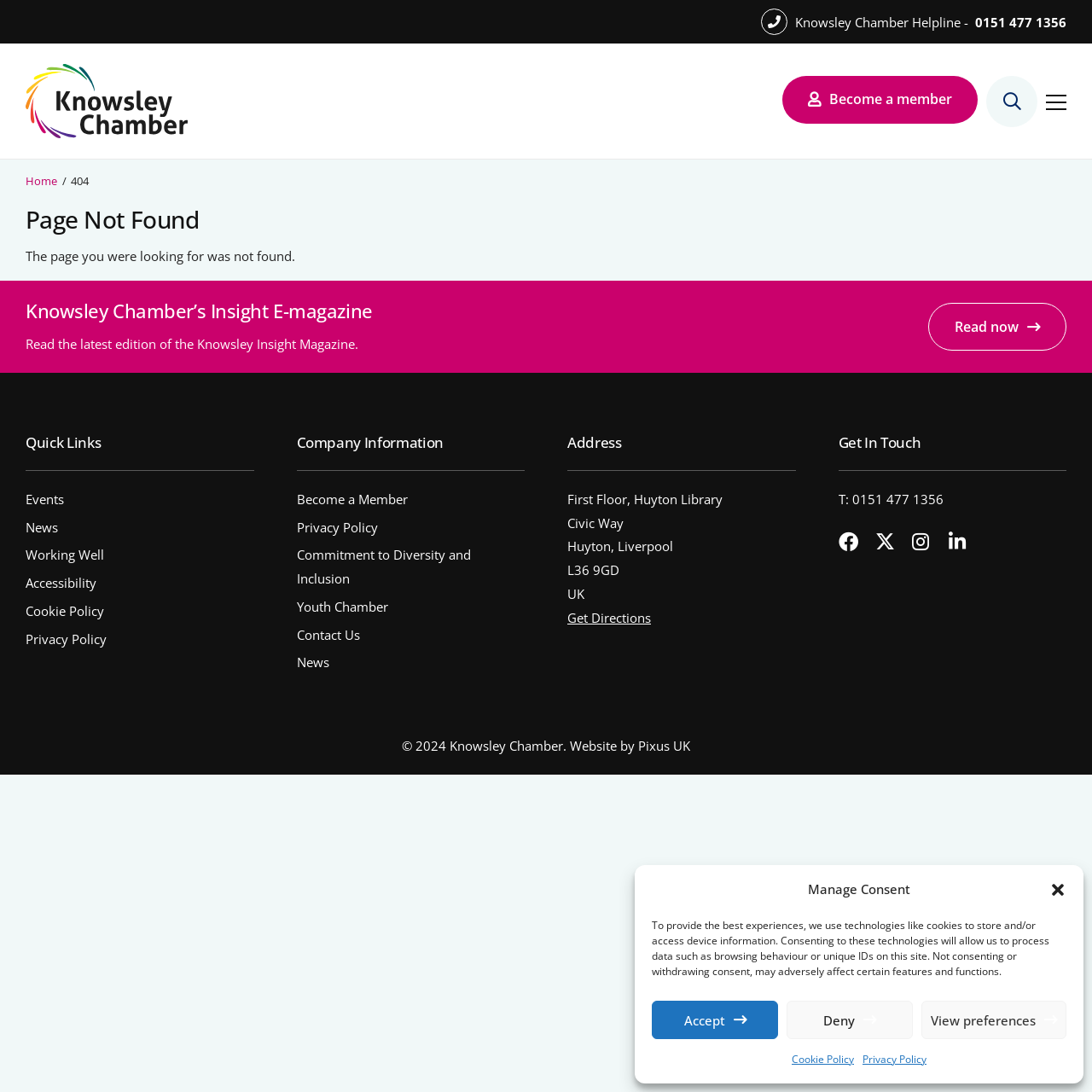Find the bounding box coordinates of the clickable area required to complete the following action: "Click the 'Become a member' link".

[0.041, 0.76, 0.247, 0.81]